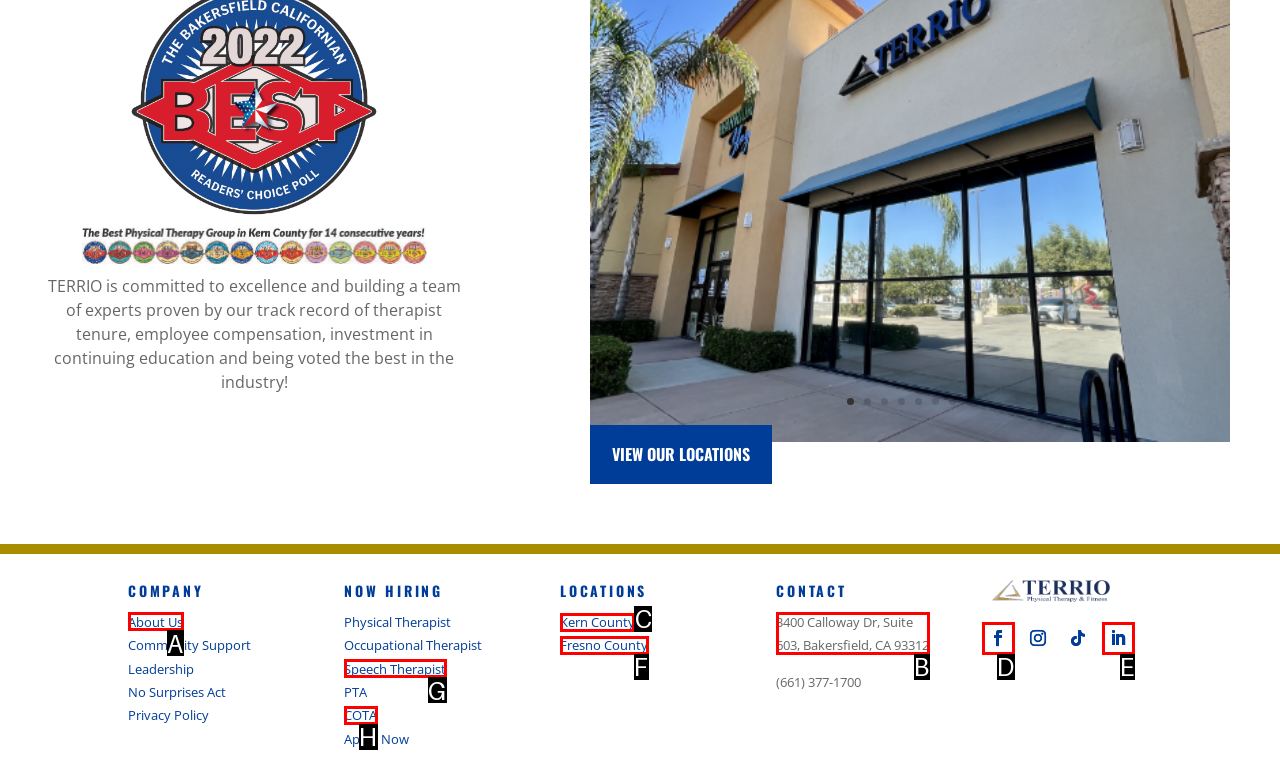Select the option I need to click to accomplish this task: View locations in Kern County
Provide the letter of the selected choice from the given options.

C